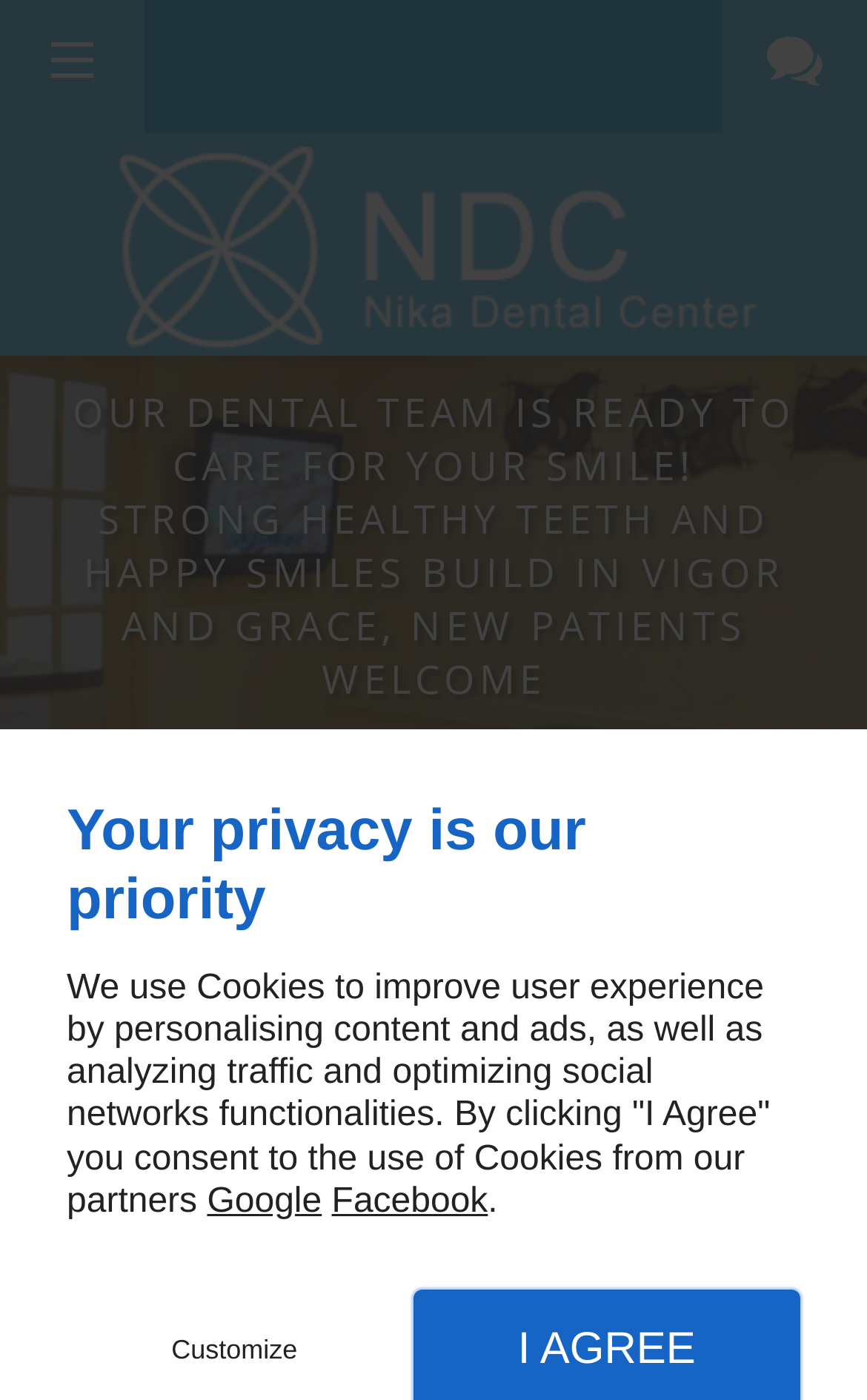What is the phone number of the dental center?
Please answer the question as detailed as possible.

The phone number of the dental center can be found in the link element with ID 638. This element contains the phone number '416-496-0404', which is likely the contact number of the dental center.